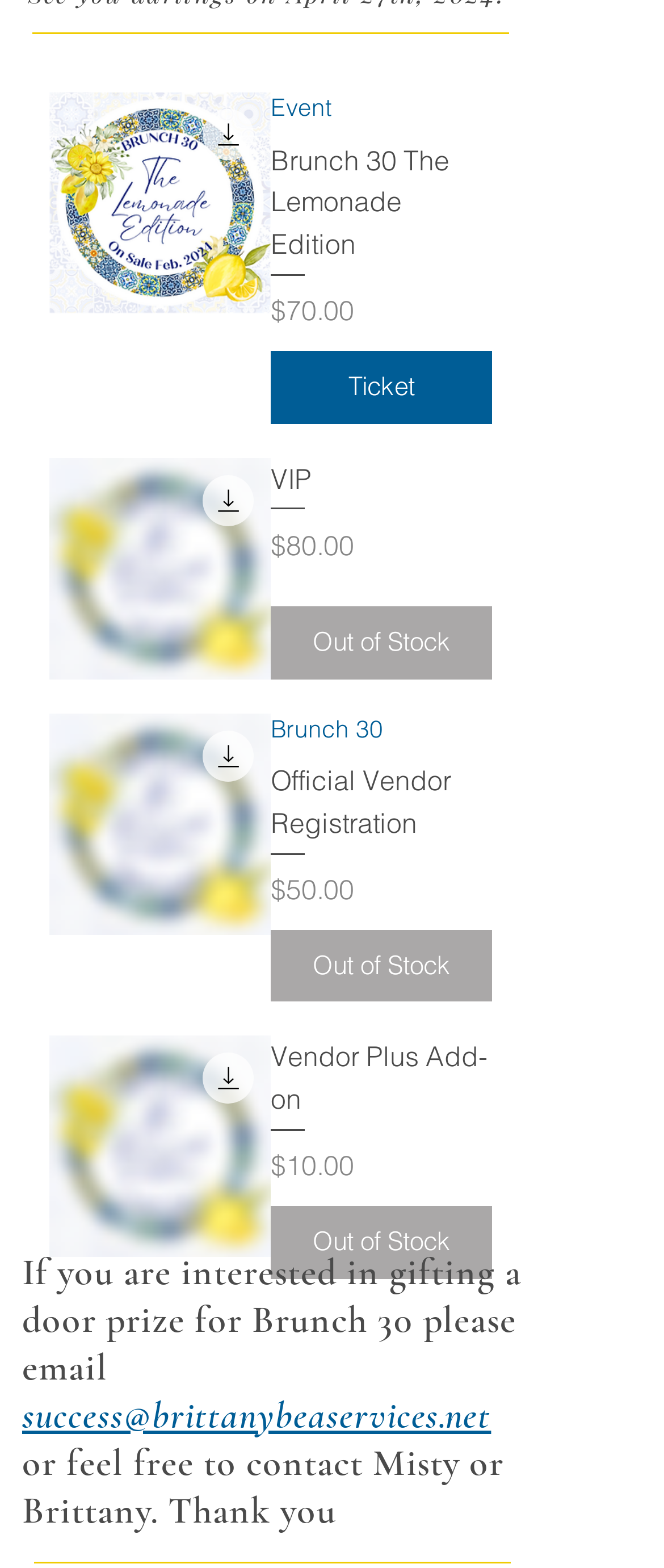Please locate the bounding box coordinates for the element that should be clicked to achieve the following instruction: "Check VIP details". Ensure the coordinates are given as four float numbers between 0 and 1, i.e., [left, top, right, bottom].

[0.408, 0.292, 0.741, 0.36]